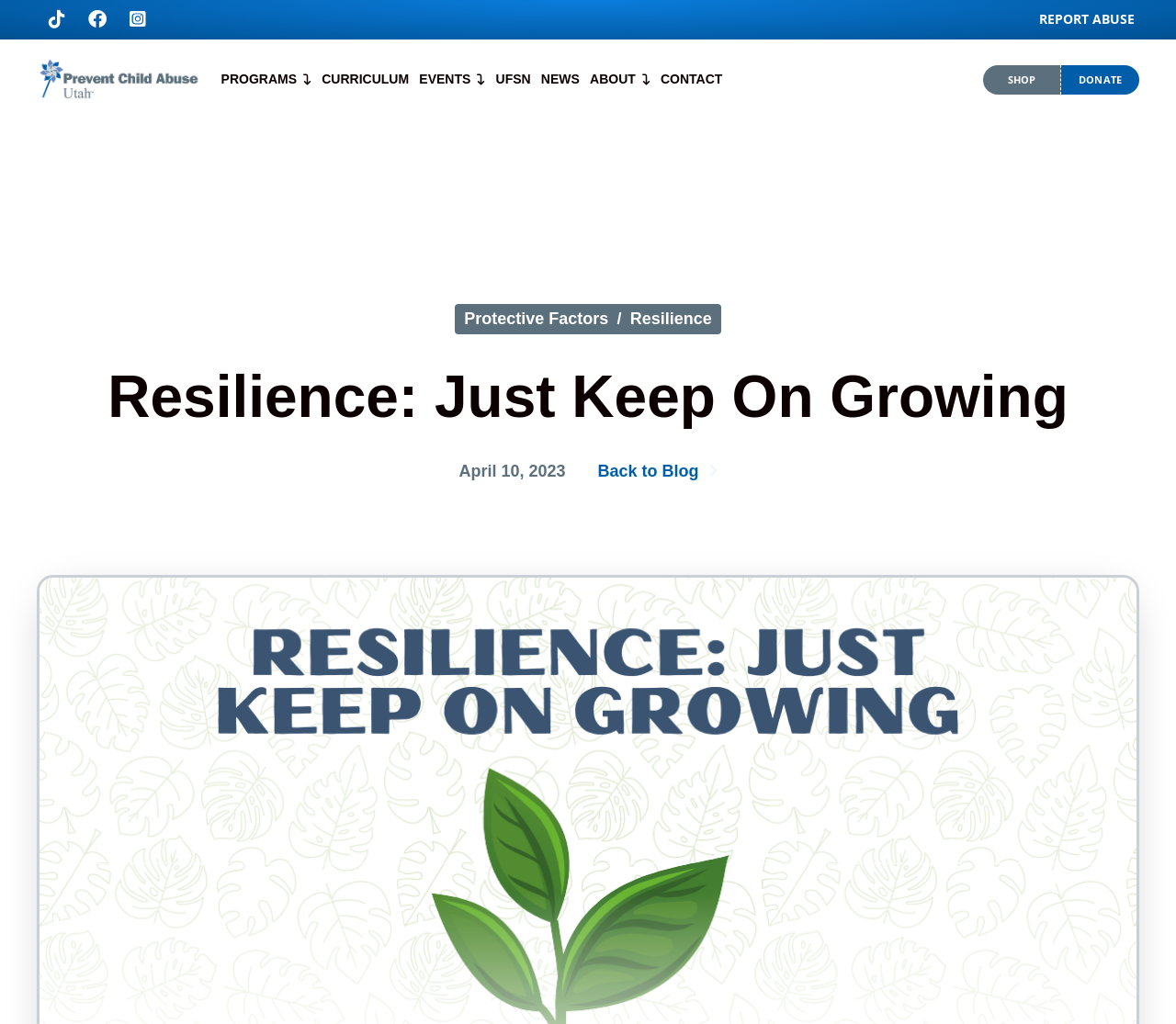Locate the bounding box coordinates of the clickable element to fulfill the following instruction: "Go to the 'SHOP'". Provide the coordinates as four float numbers between 0 and 1 in the format [left, top, right, bottom].

[0.836, 0.063, 0.902, 0.092]